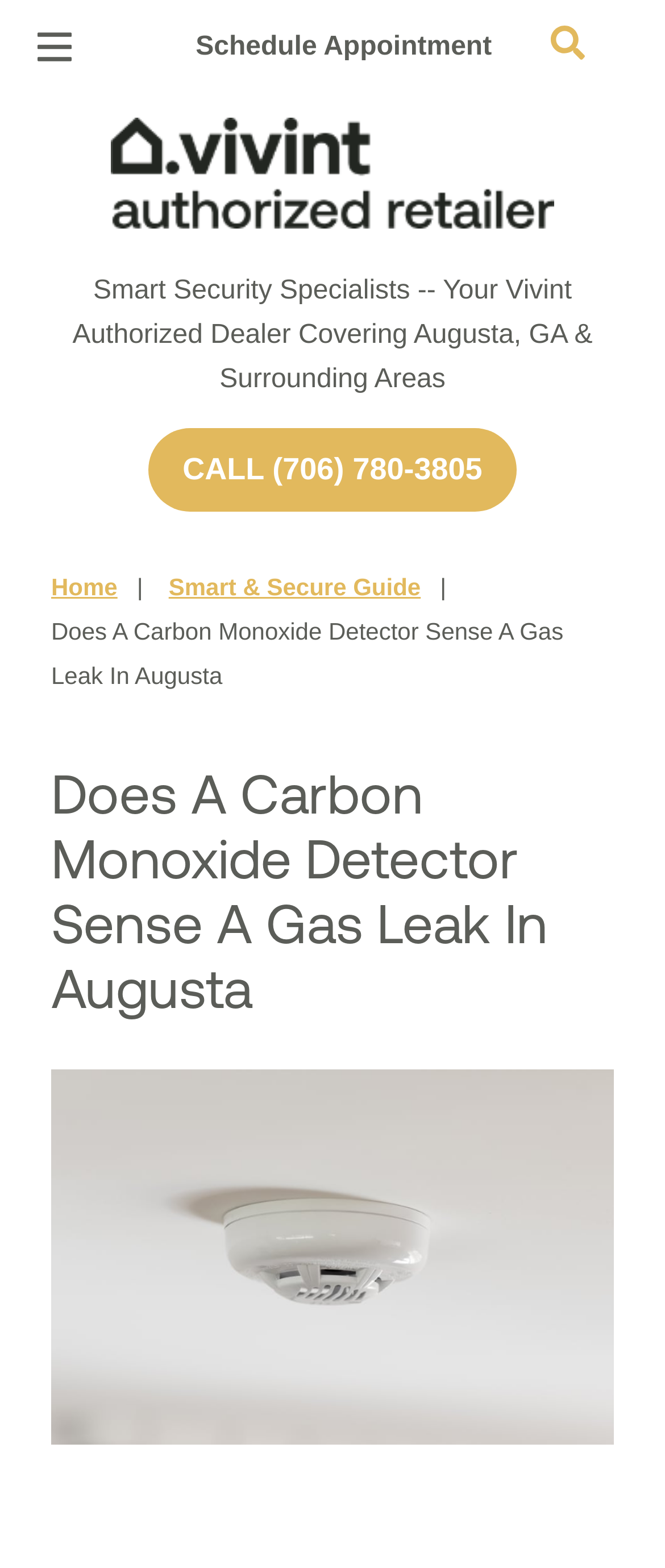What is the phone number to call for more information?
Please answer the question with as much detail as possible using the screenshot.

I found the phone number by looking at the link 'CALL (706) 780-3805' on the webpage, which is prominently displayed and suggests that it is a contact number.